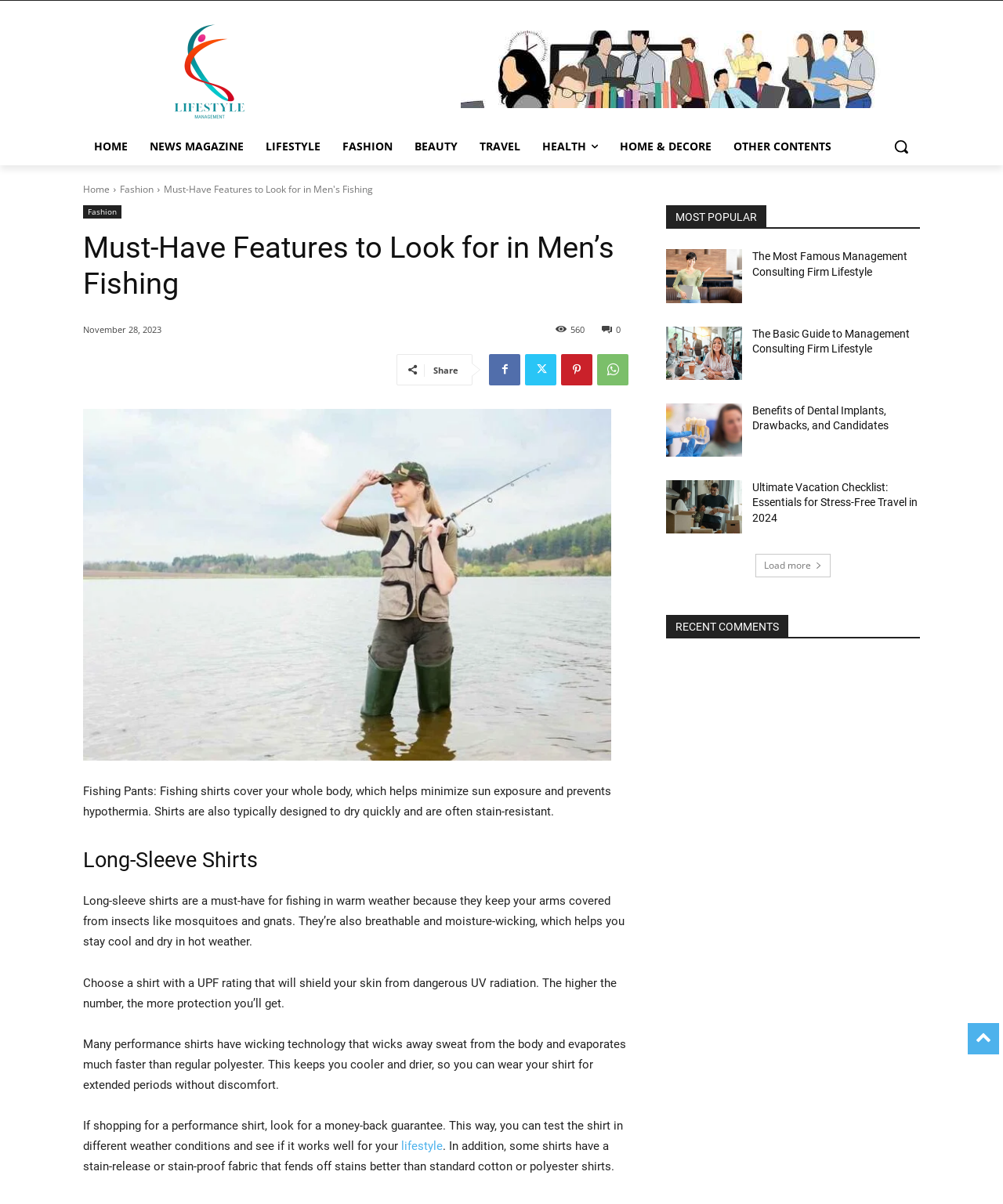What is the benefit of a shirt with a UPF rating?
Please respond to the question with a detailed and thorough explanation.

According to the webpage, a shirt with a UPF rating will shield your skin from dangerous UV radiation, and the higher the number, the more protection you'll get.